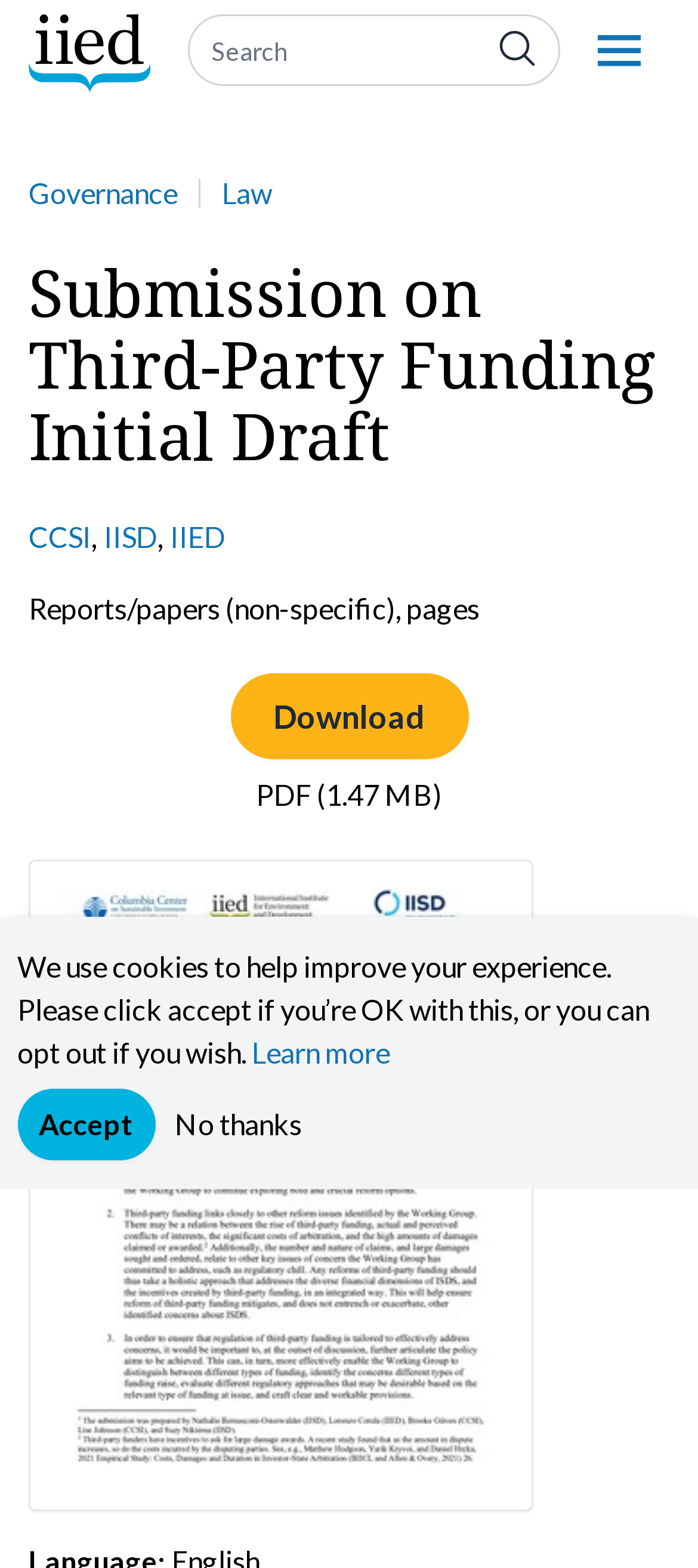Determine the bounding box coordinates for the clickable element required to fulfill the instruction: "Click the 'Home' link". Provide the coordinates as four float numbers between 0 and 1, i.e., [left, top, right, bottom].

[0.041, 0.009, 0.237, 0.059]